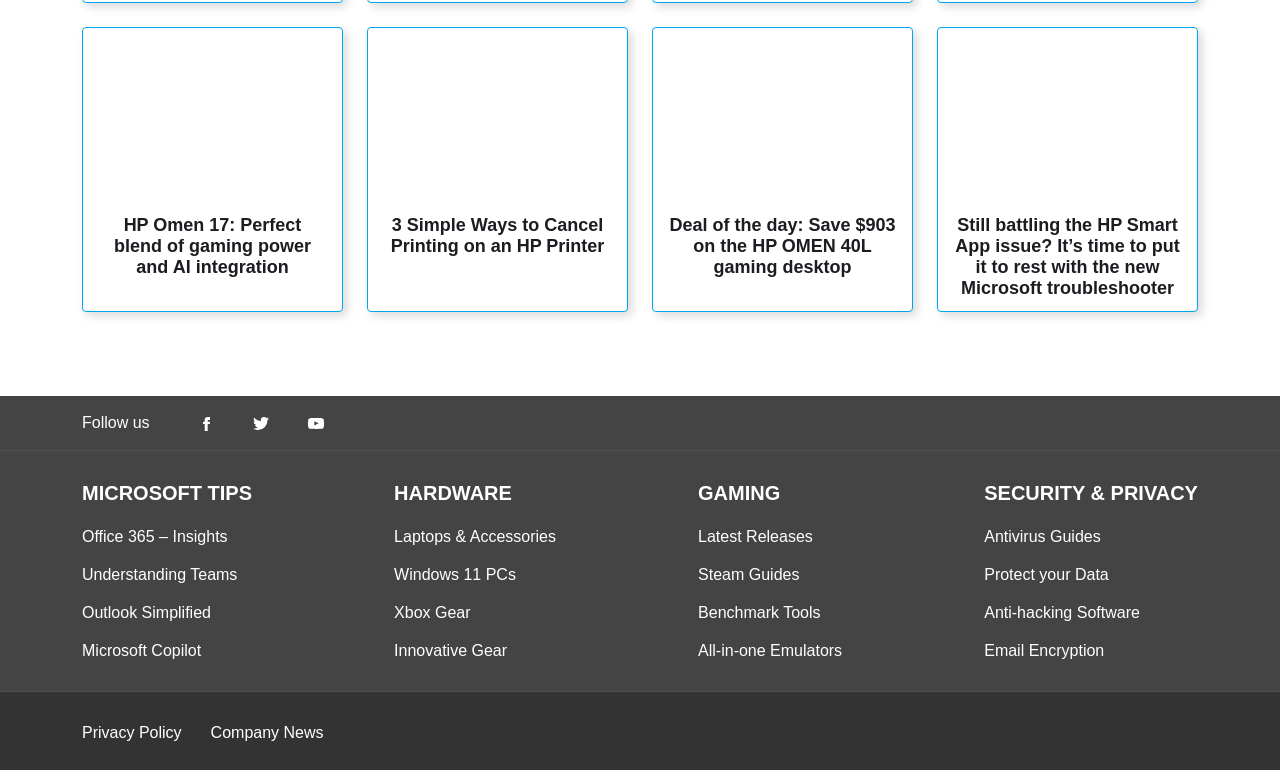Could you determine the bounding box coordinates of the clickable element to complete the instruction: "Read about Deal of the day: Save $903 on the HP OMEN 40L gaming desktop"? Provide the coordinates as four float numbers between 0 and 1, i.e., [left, top, right, bottom].

[0.523, 0.279, 0.7, 0.361]